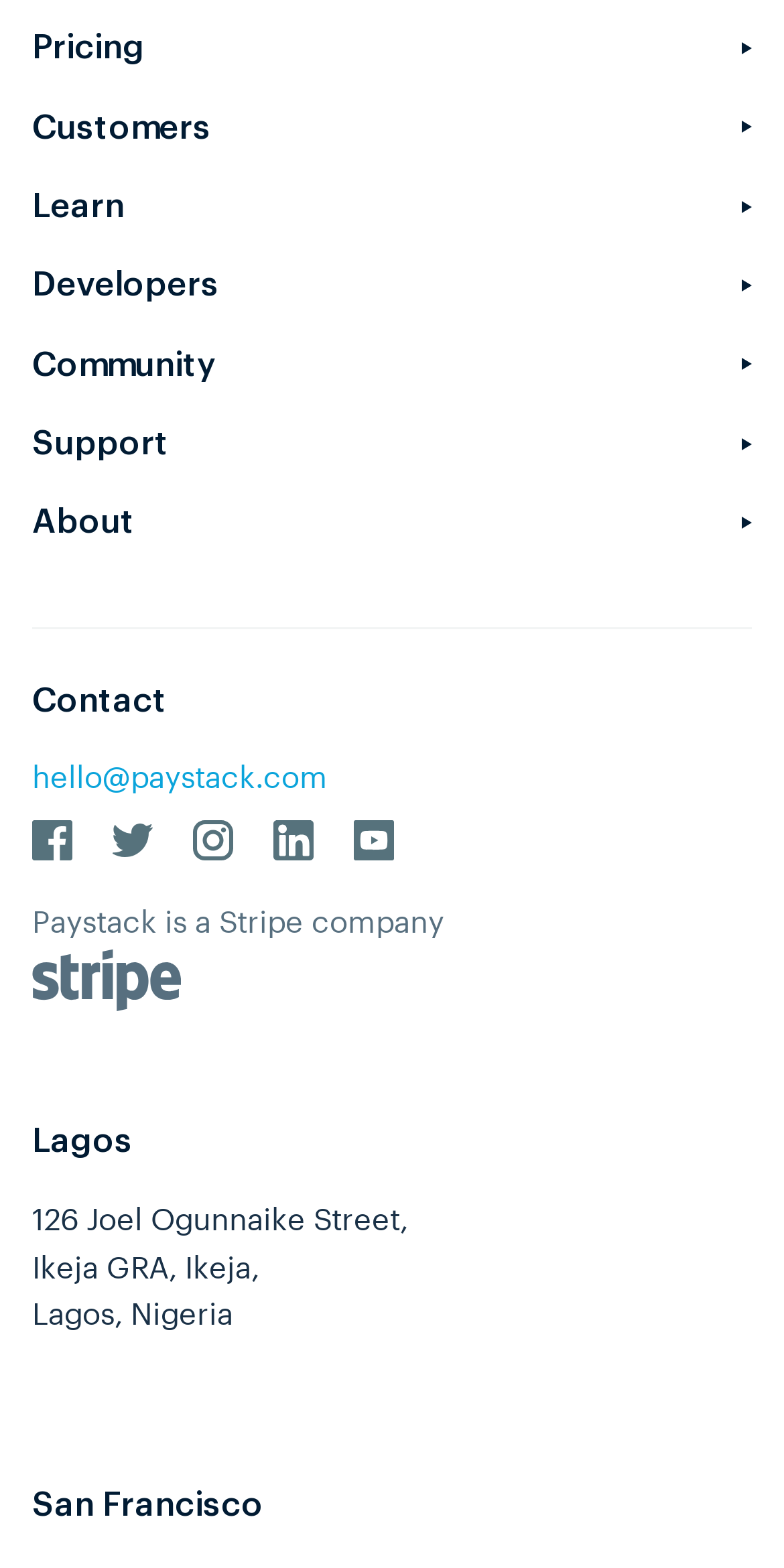Given the description of the UI element: "Paystack is a Stripe company", predict the bounding box coordinates in the form of [left, top, right, bottom], with each value being a float between 0 and 1.

[0.041, 0.579, 0.567, 0.648]